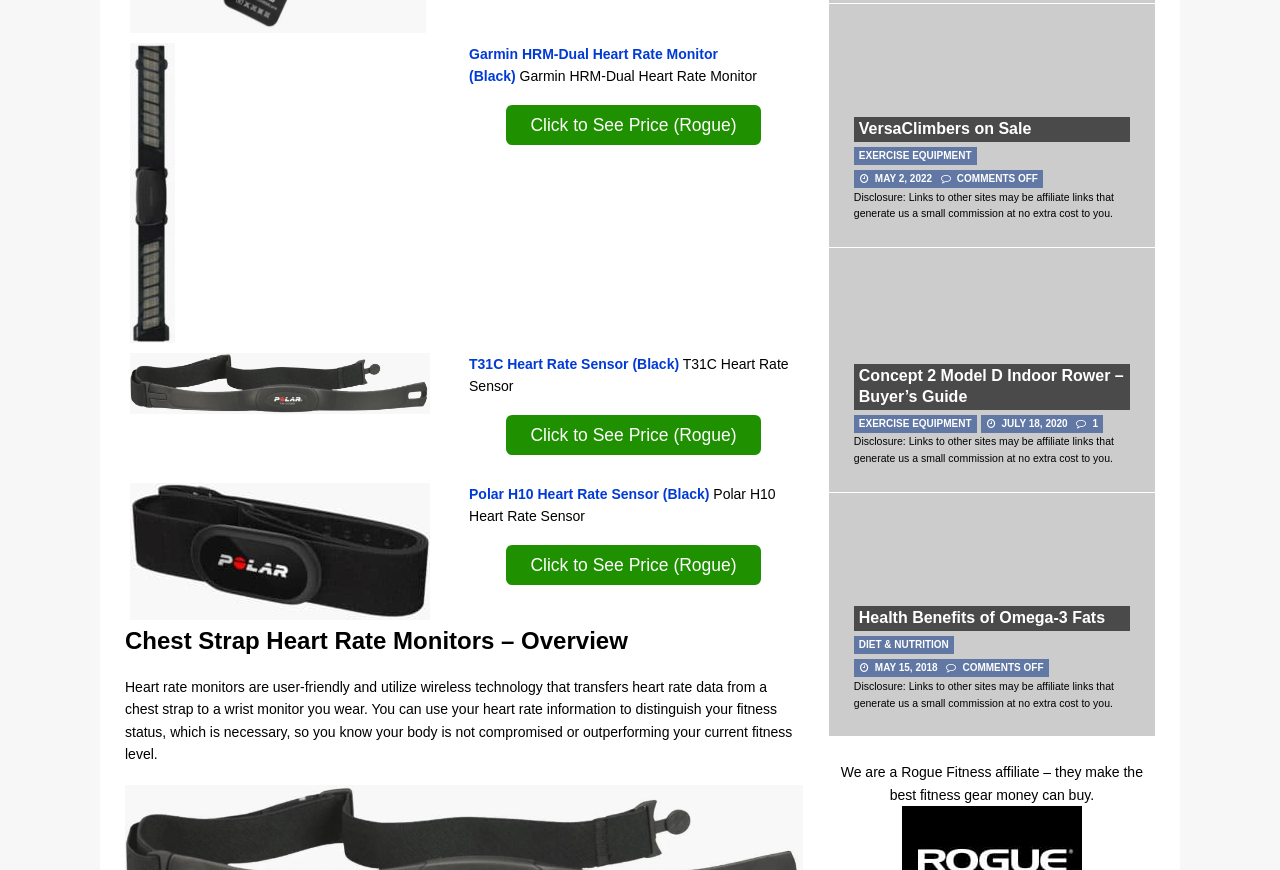What type of monitors are described in the first section?
Look at the screenshot and give a one-word or phrase answer.

Chest Strap Heart Rate Monitors